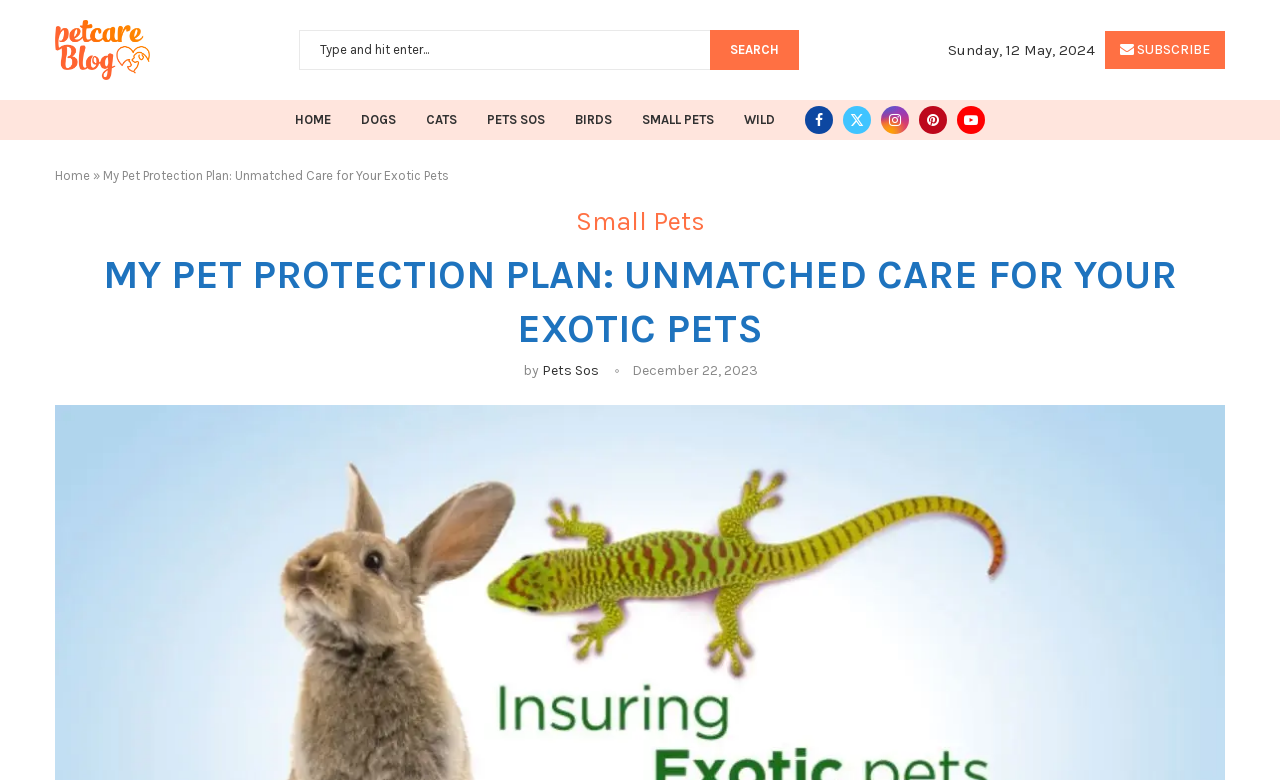Determine the bounding box for the HTML element described here: "aria-label="Youtube"". The coordinates should be given as [left, top, right, bottom] with each number being a float between 0 and 1.

[0.748, 0.136, 0.77, 0.172]